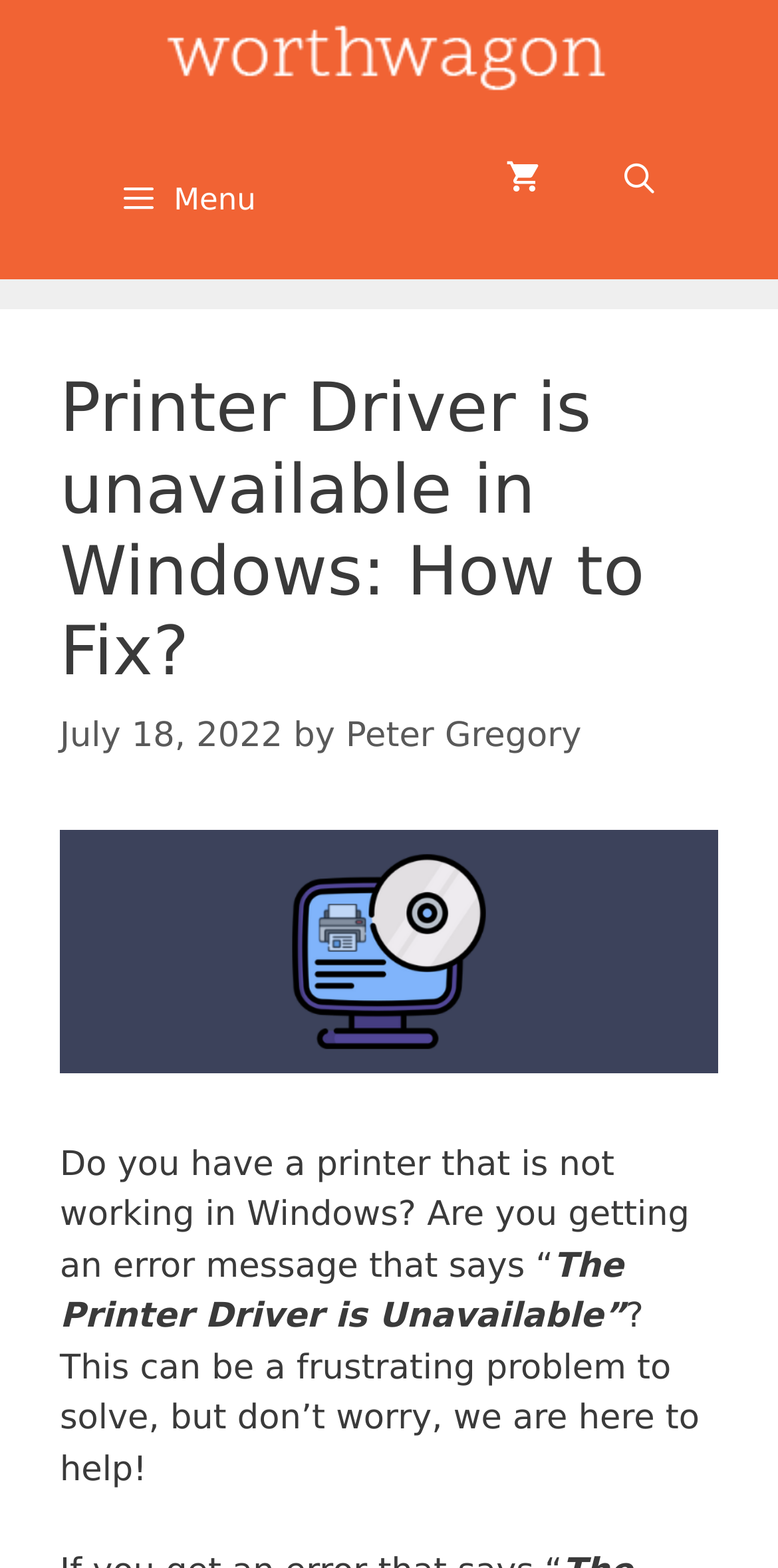What is the name of the website?
Using the image provided, answer with just one word or phrase.

WorthWagon